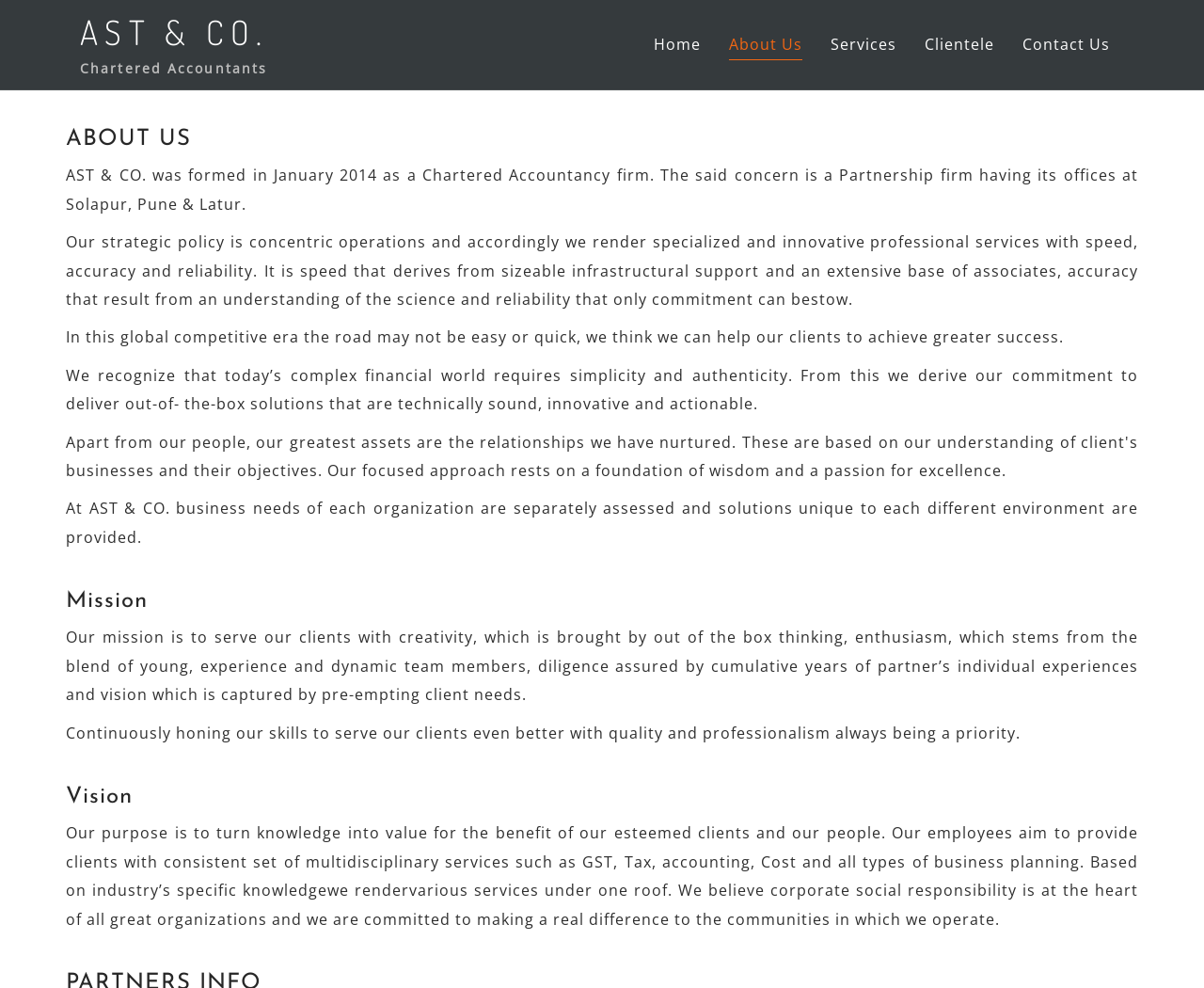Identify the bounding box coordinates for the UI element described as: "Clientele". The coordinates should be provided as four floats between 0 and 1: [left, top, right, bottom].

[0.768, 0.03, 0.826, 0.06]